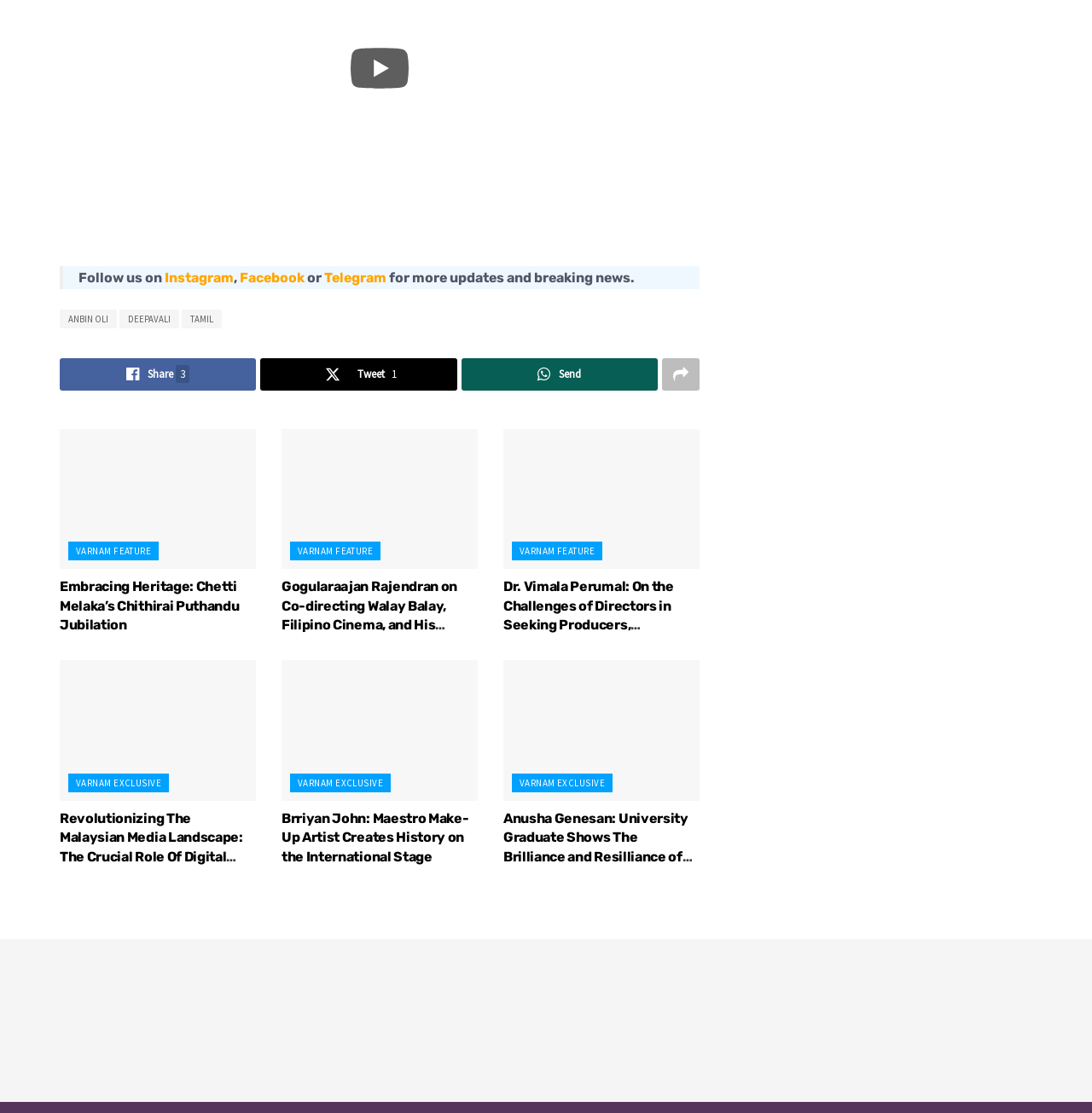What is the topic of the article with the heading 'Revolutionizing The Malaysian Media Landscape: The Crucial Role Of Digital Marketing In Today’s World'?
Please give a detailed and elaborate answer to the question based on the image.

The article with the heading 'Revolutionizing The Malaysian Media Landscape: The Crucial Role Of Digital Marketing In Today’s World' is about digital marketing, which is indicated by the heading text and the link text.